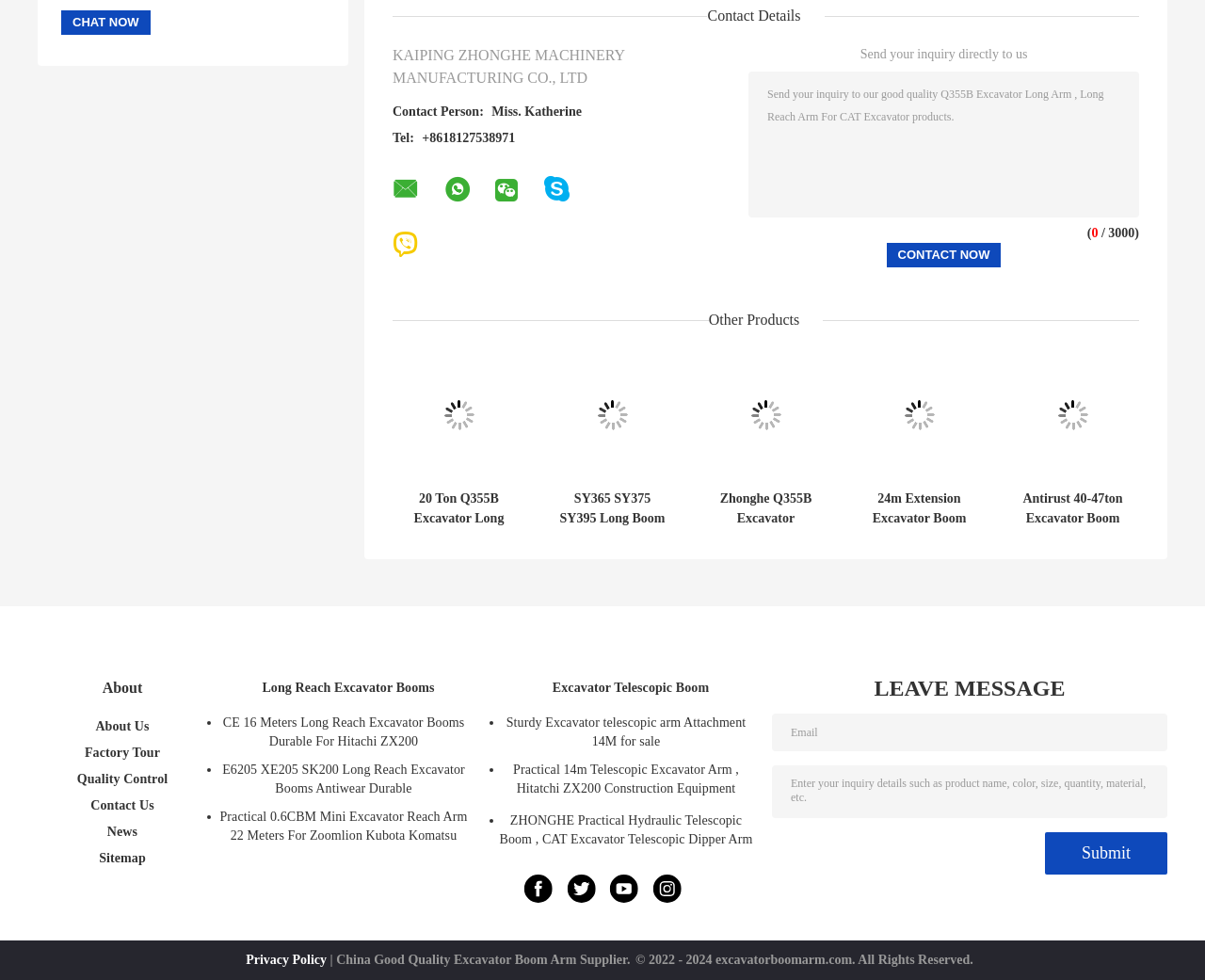Could you determine the bounding box coordinates of the clickable element to complete the instruction: "View the 'About Us' page"? Provide the coordinates as four float numbers between 0 and 1, i.e., [left, top, right, bottom].

[0.079, 0.734, 0.124, 0.748]